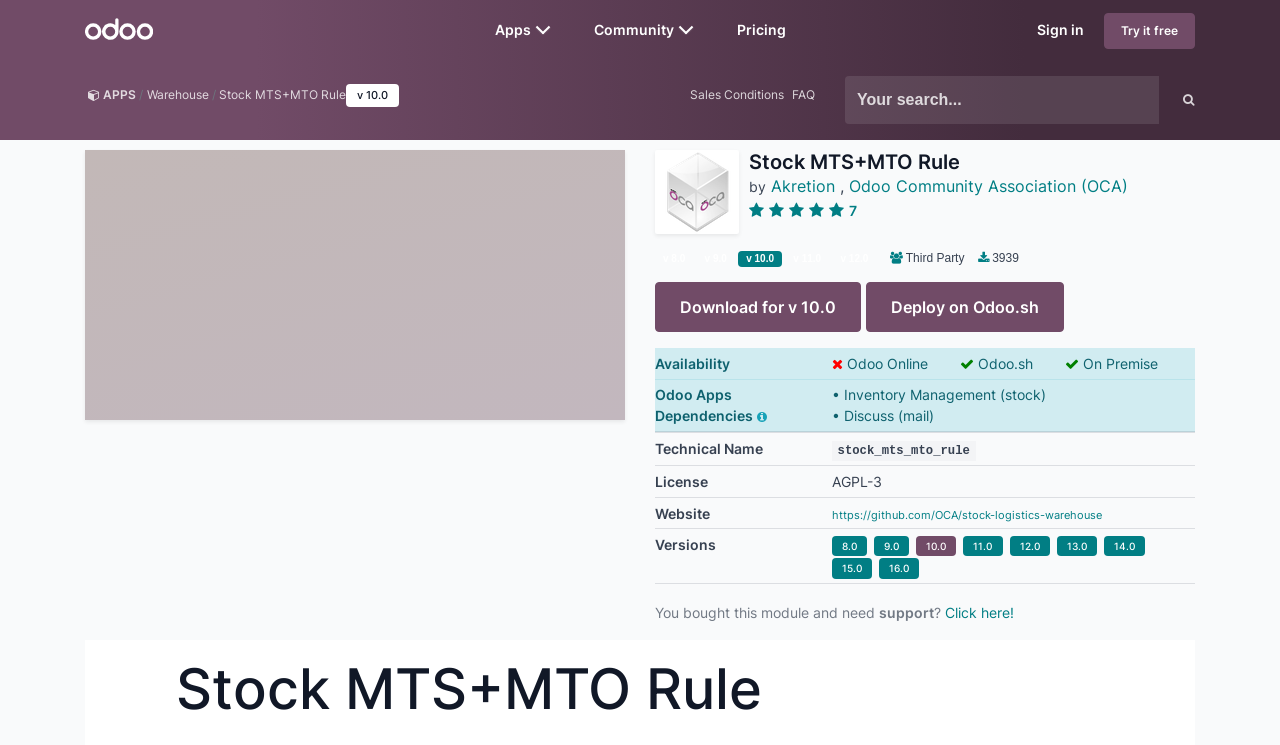Locate the heading on the webpage and return its text.

Stock MTS+MTO Rule